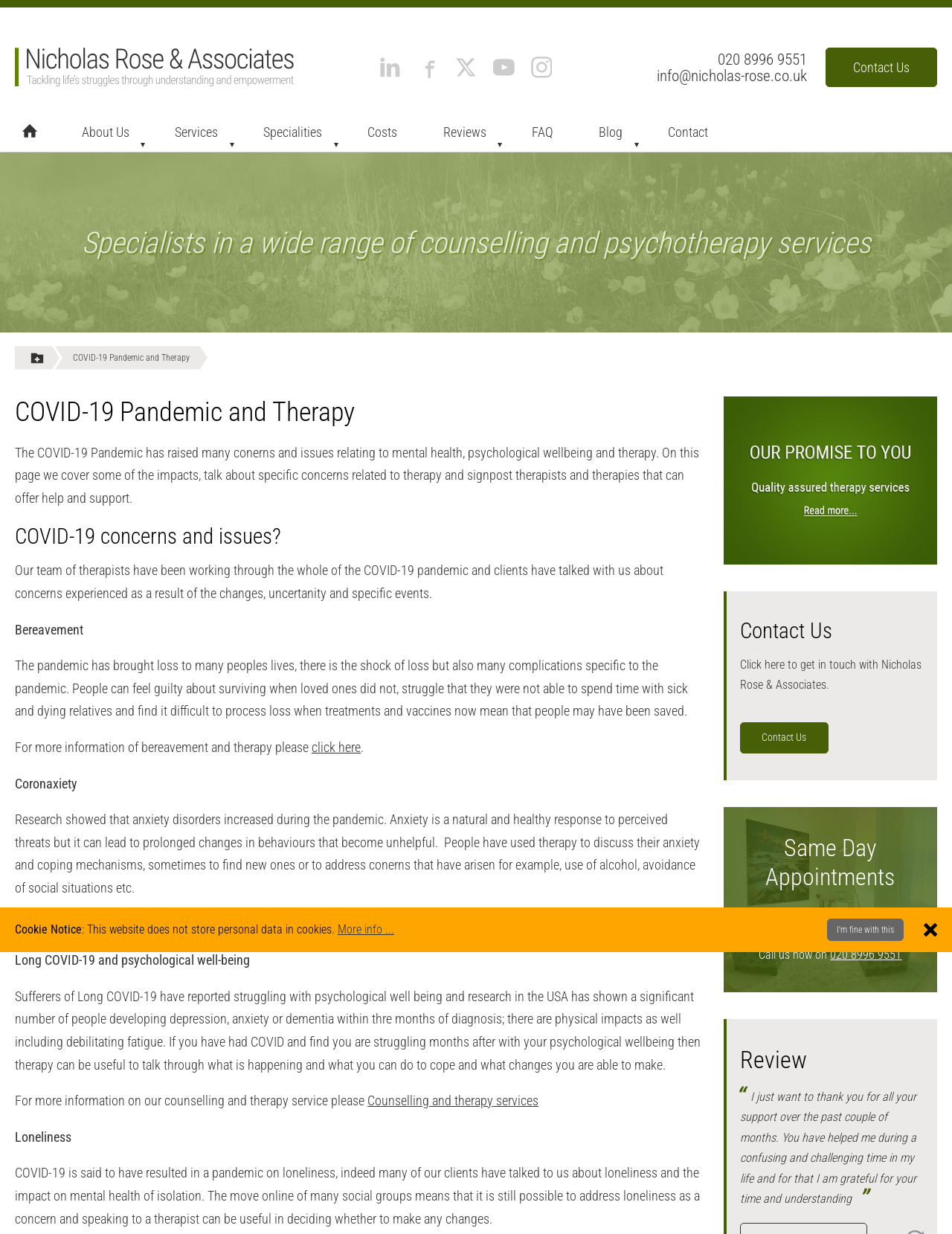Please identify the bounding box coordinates of the element's region that should be clicked to execute the following instruction: "Go to the homepage". The bounding box coordinates must be four float numbers between 0 and 1, i.e., [left, top, right, bottom].

[0.0, 0.092, 0.062, 0.12]